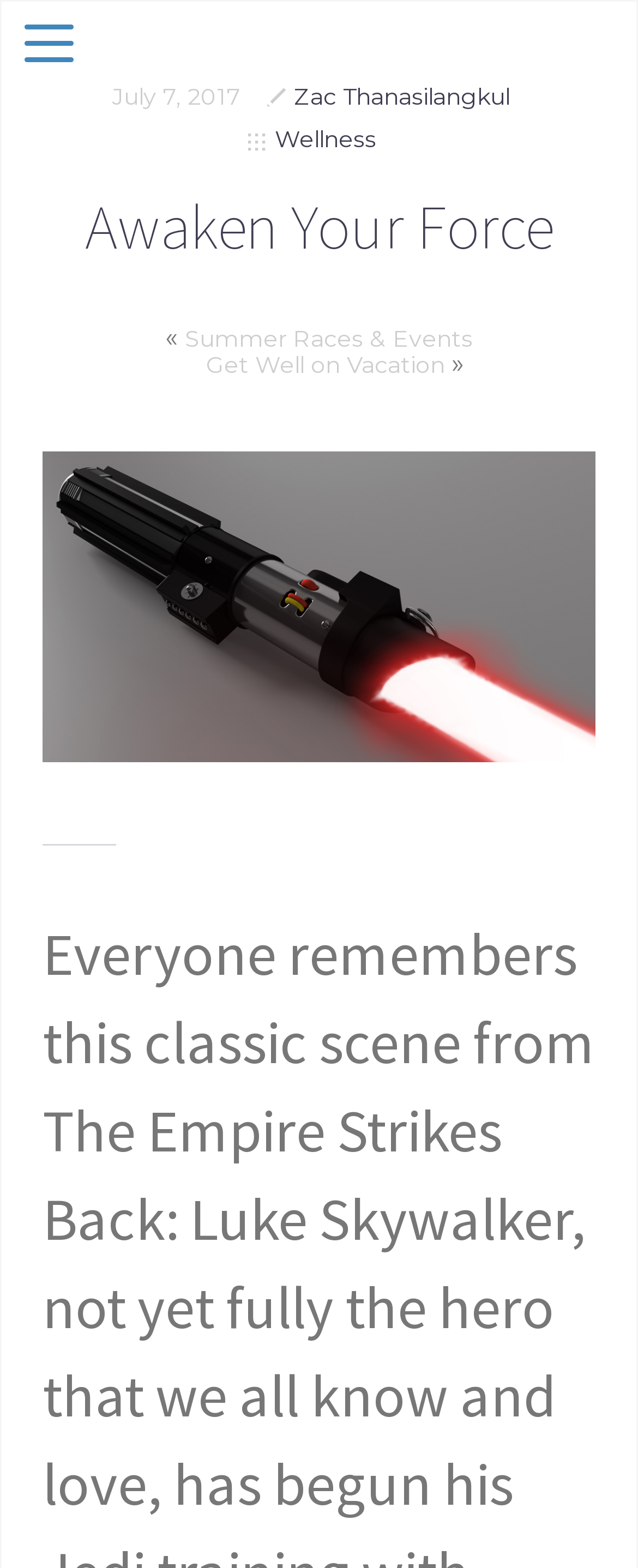What is the category of the article?
Refer to the image and provide a one-word or short phrase answer.

Wellness